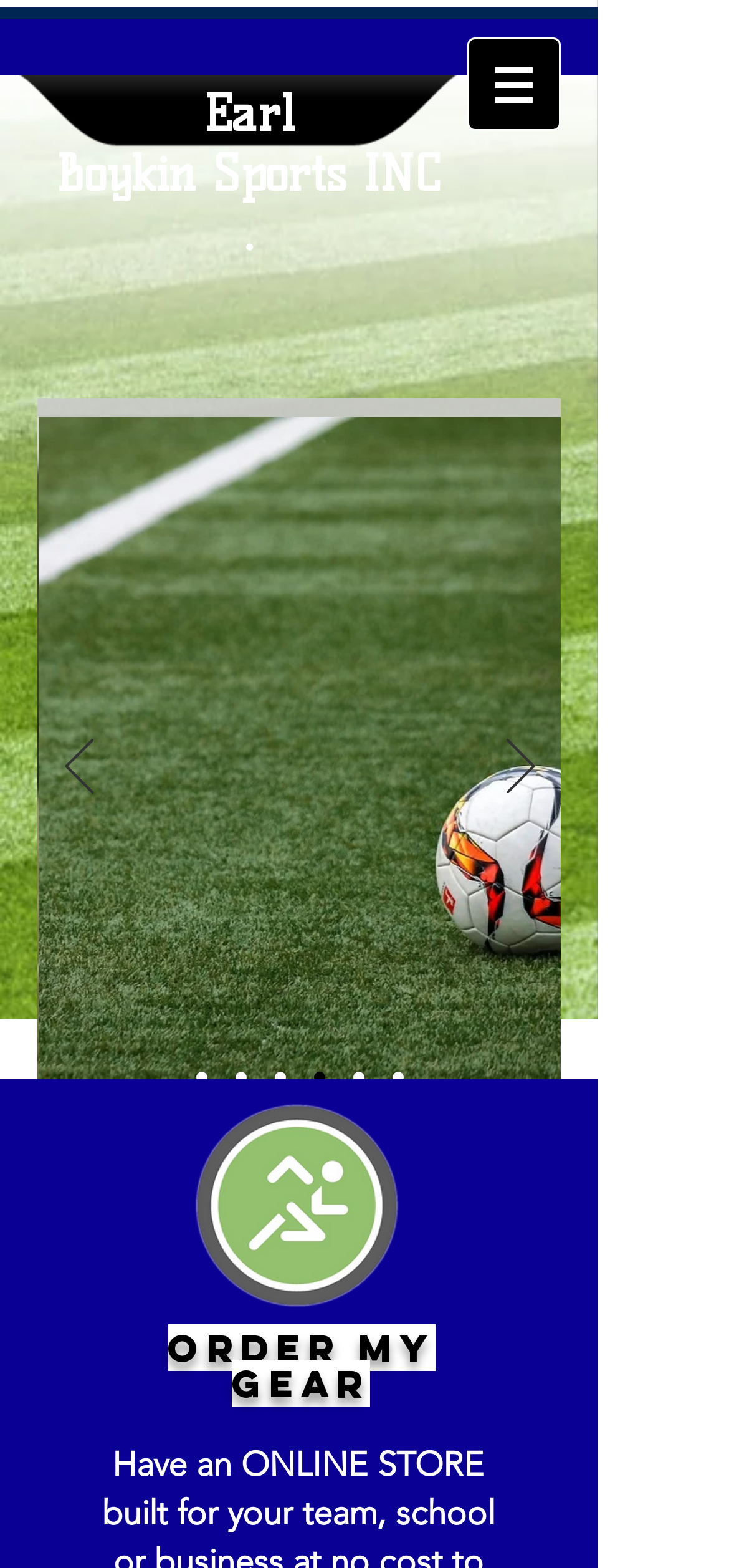Find the bounding box coordinates of the area that needs to be clicked in order to achieve the following instruction: "Open the site navigation menu". The coordinates should be specified as four float numbers between 0 and 1, i.e., [left, top, right, bottom].

[0.641, 0.024, 0.769, 0.083]